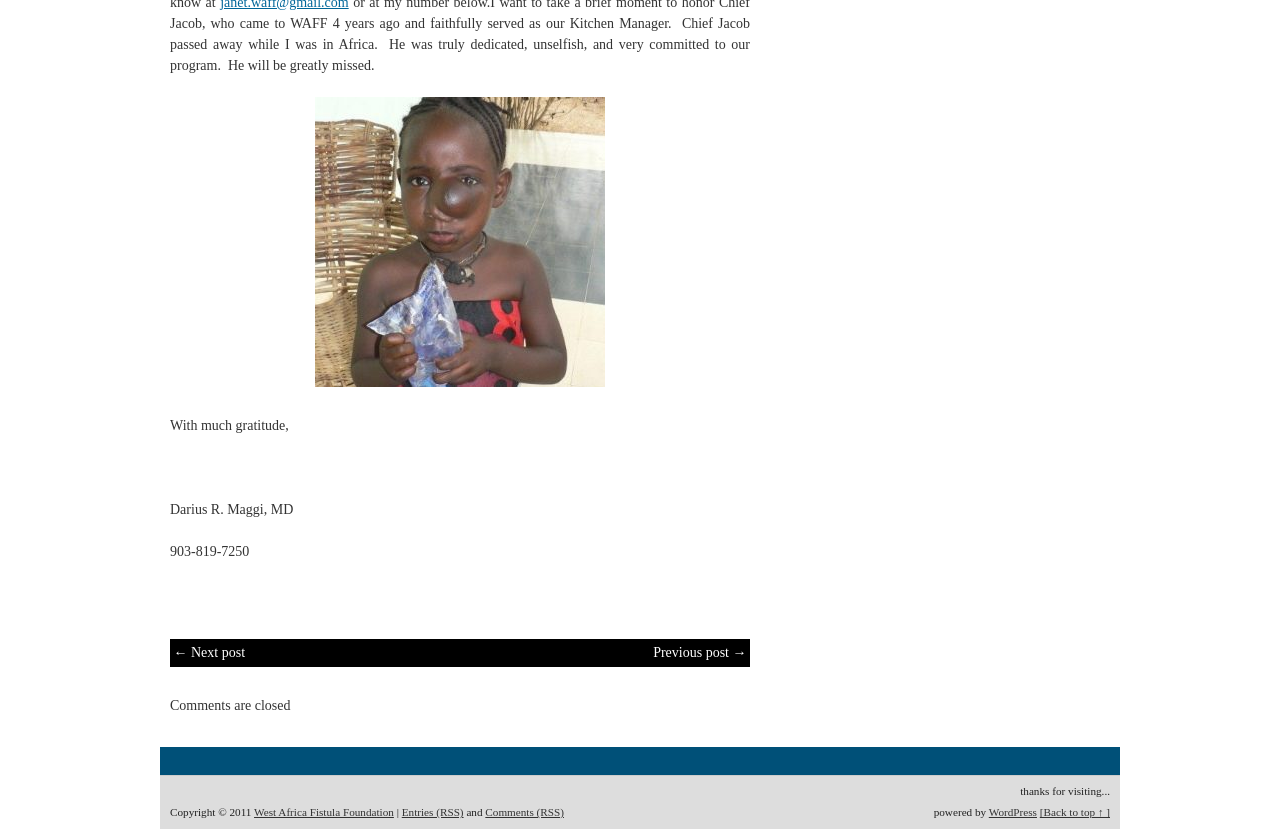Find the bounding box coordinates for the UI element that matches this description: "Comments (RSS)".

[0.379, 0.972, 0.441, 0.987]